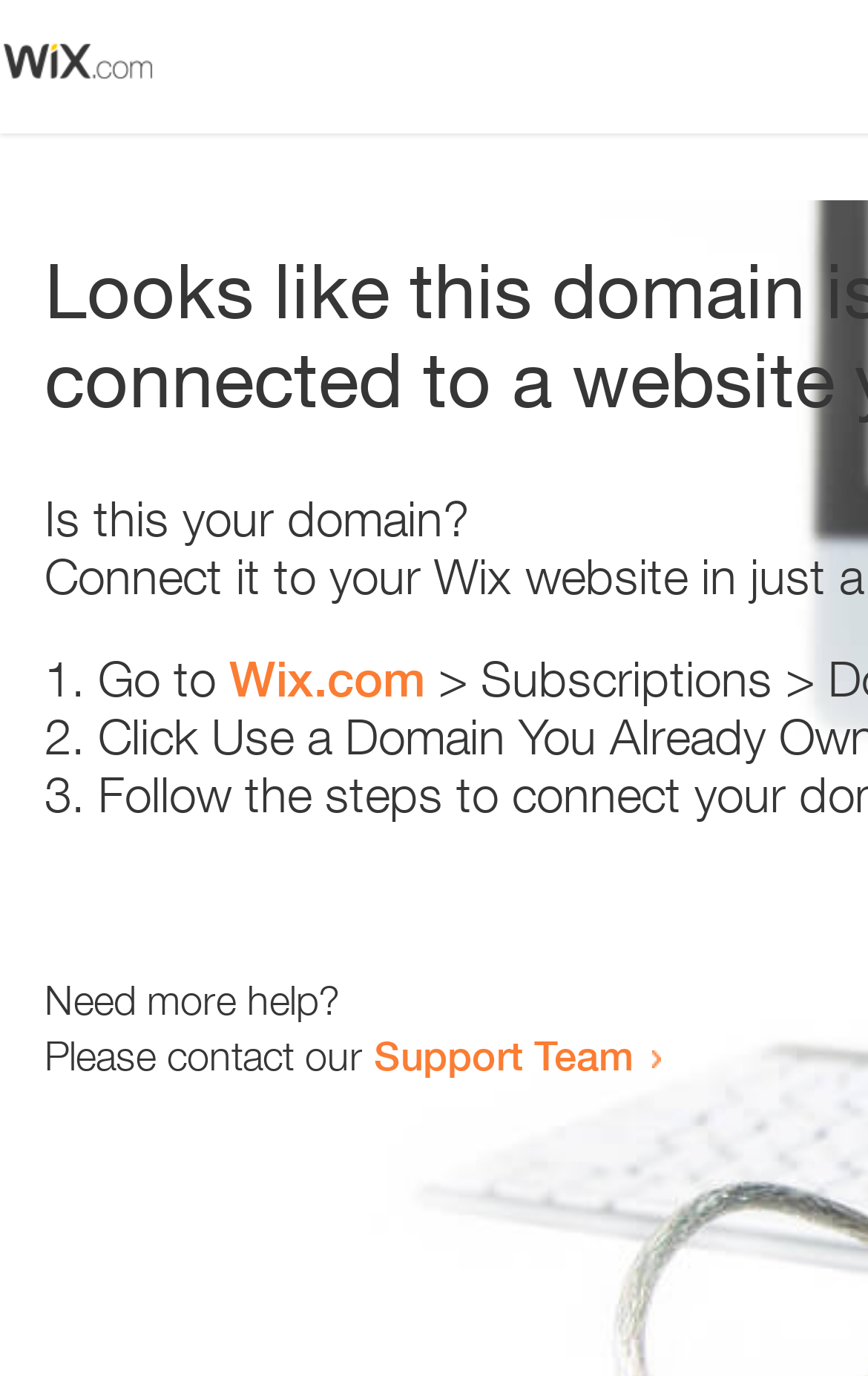Determine the bounding box coordinates of the UI element described by: "Wix.com".

[0.264, 0.472, 0.49, 0.514]